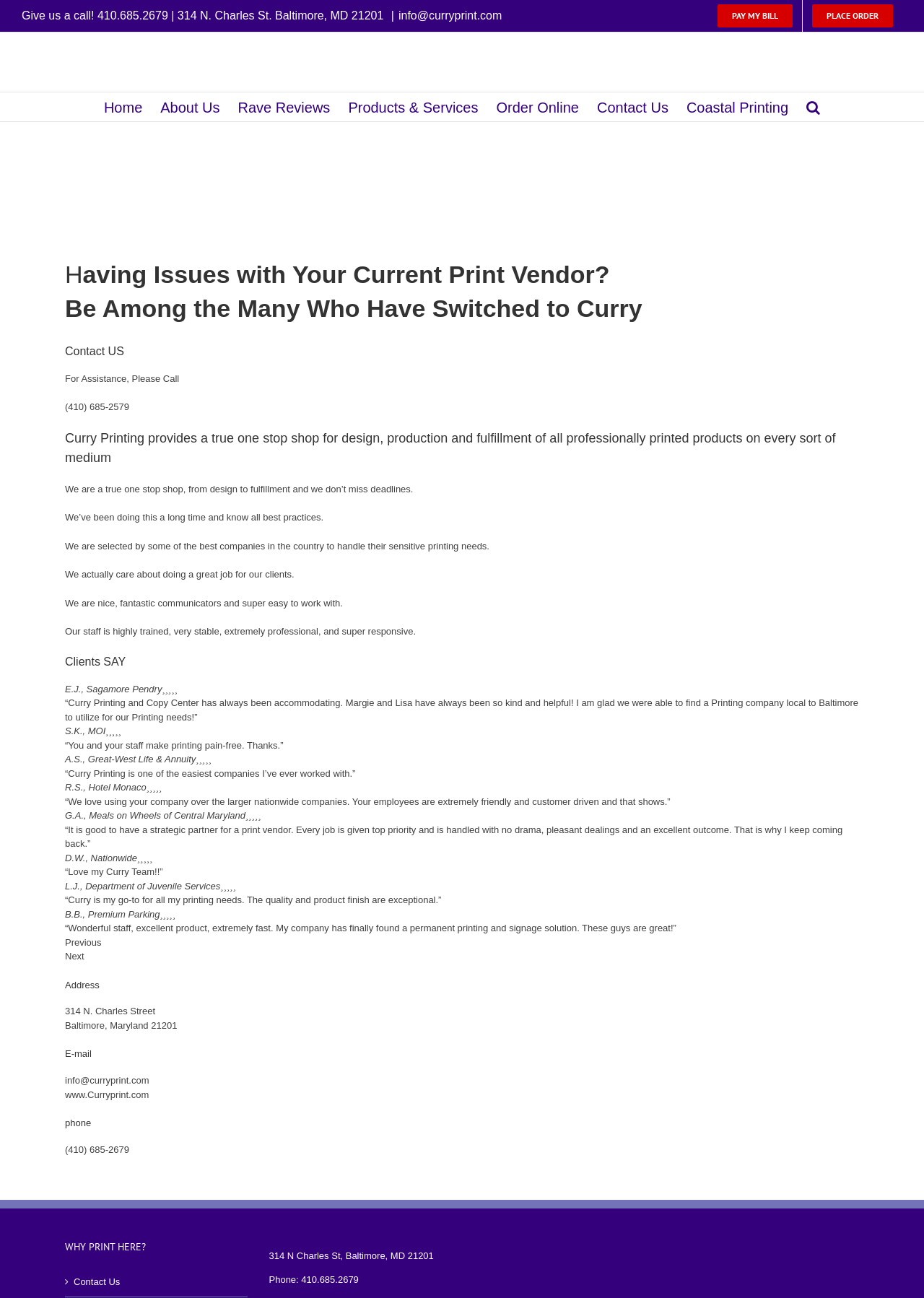Give a succinct answer to this question in a single word or phrase: 
What is the email address to contact Curry Printing?

info@curryprint.com